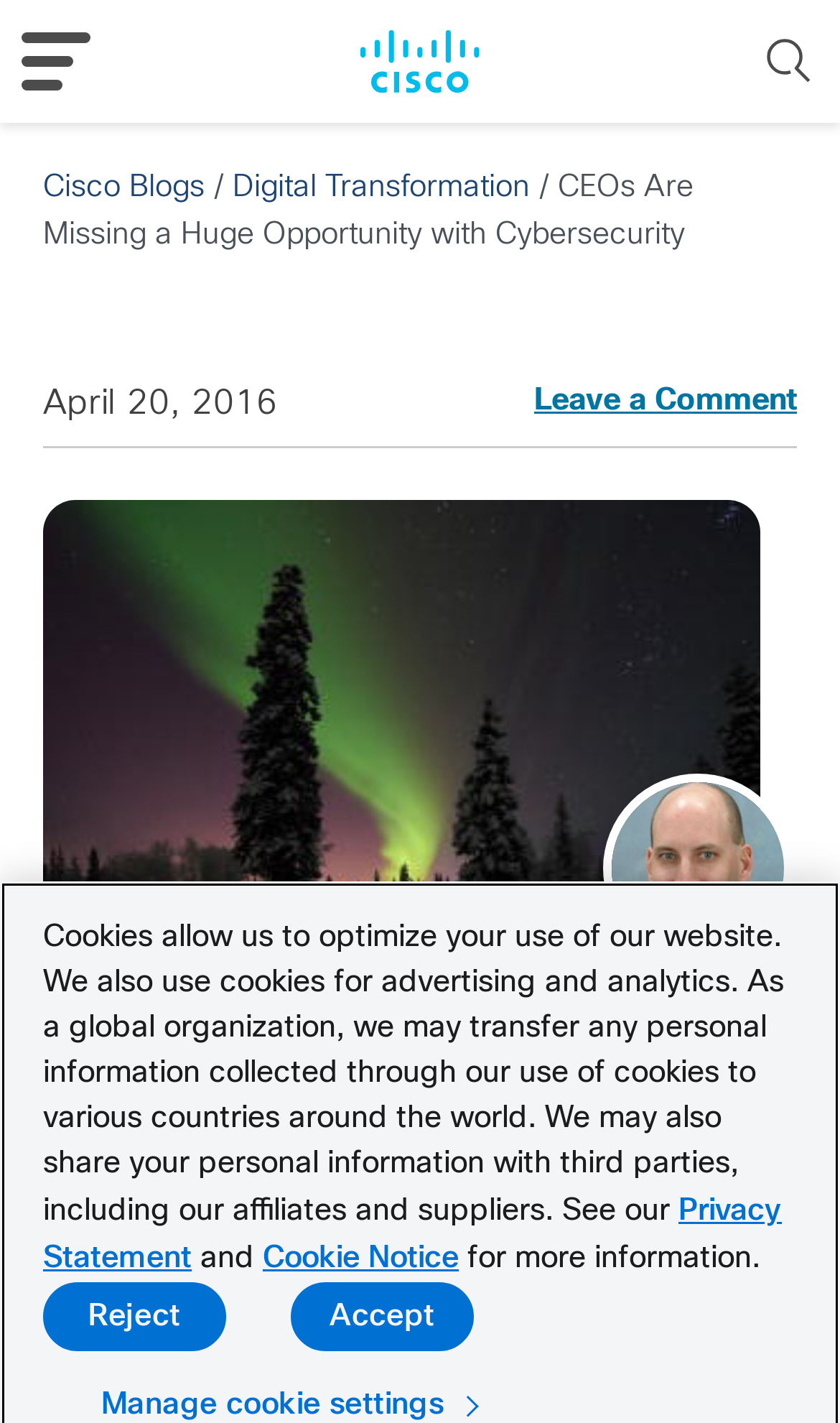Who is the author of the article?
Please provide a single word or phrase as your answer based on the image.

Unknown